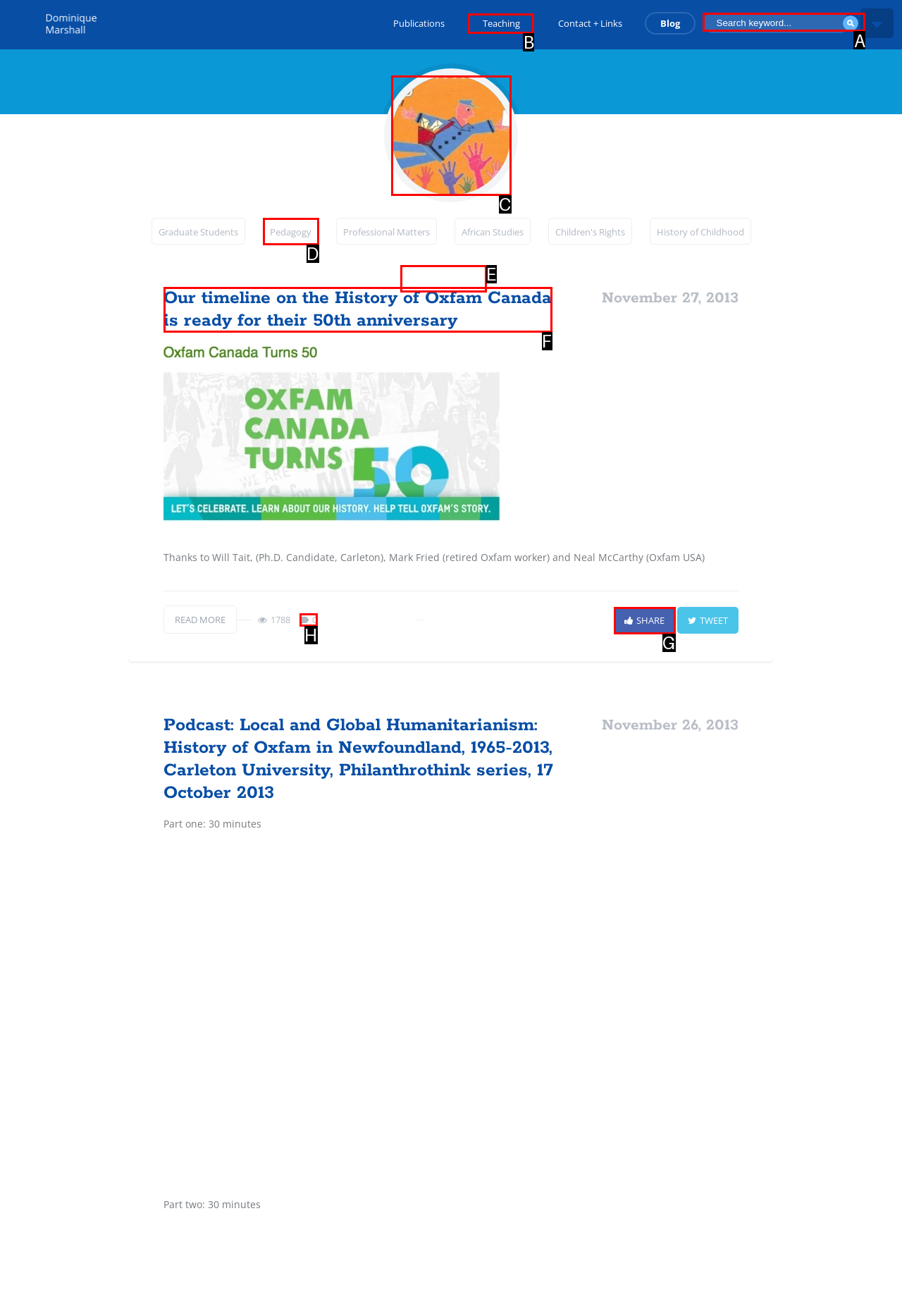For the task: Search for a keyword, tell me the letter of the option you should click. Answer with the letter alone.

A